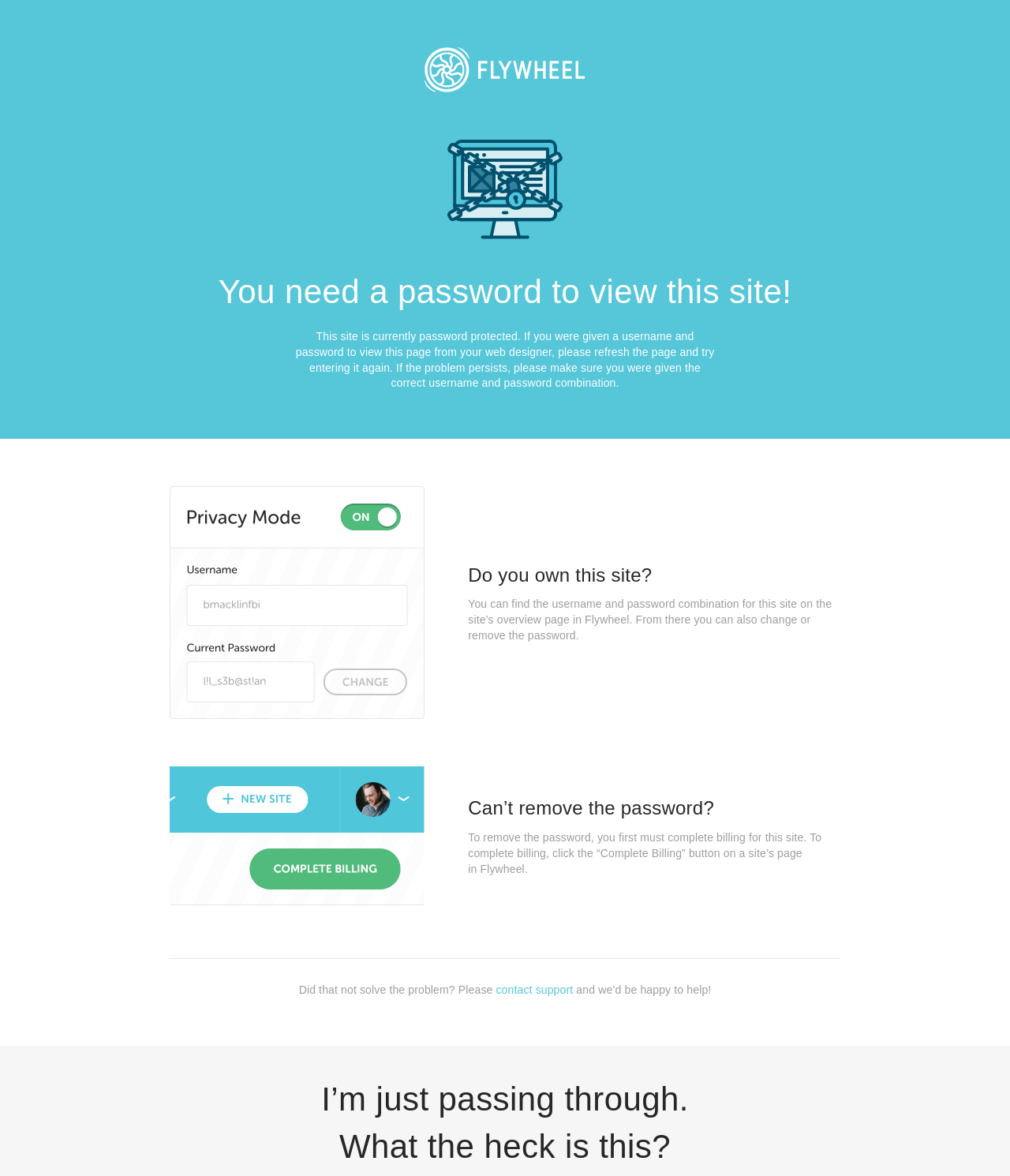Please identify the webpage's heading and generate its text content.

You need a password to view this site!